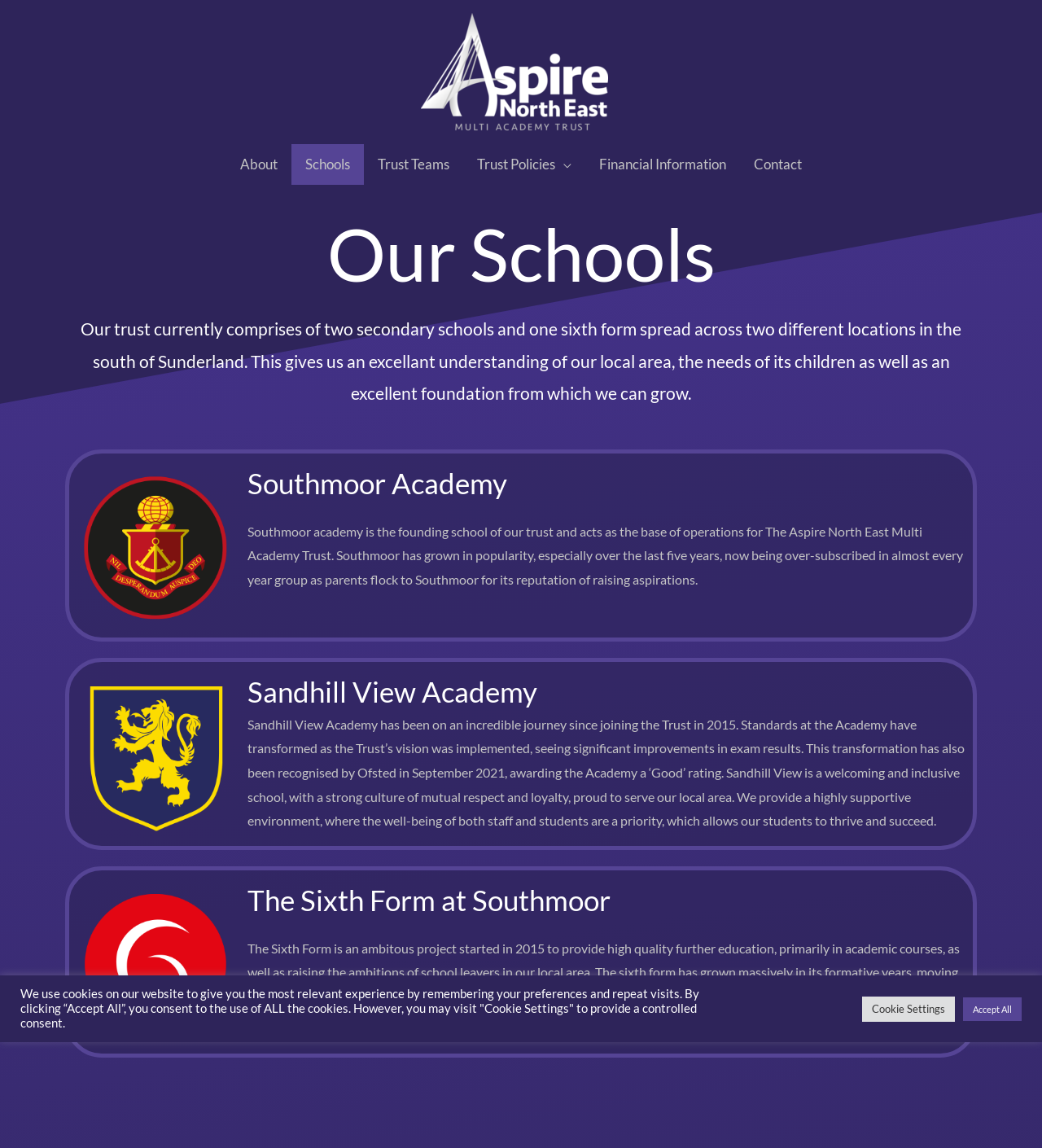Find the bounding box coordinates of the clickable area required to complete the following action: "Explore The Sixth Form at Southmoor".

[0.237, 0.768, 0.586, 0.798]